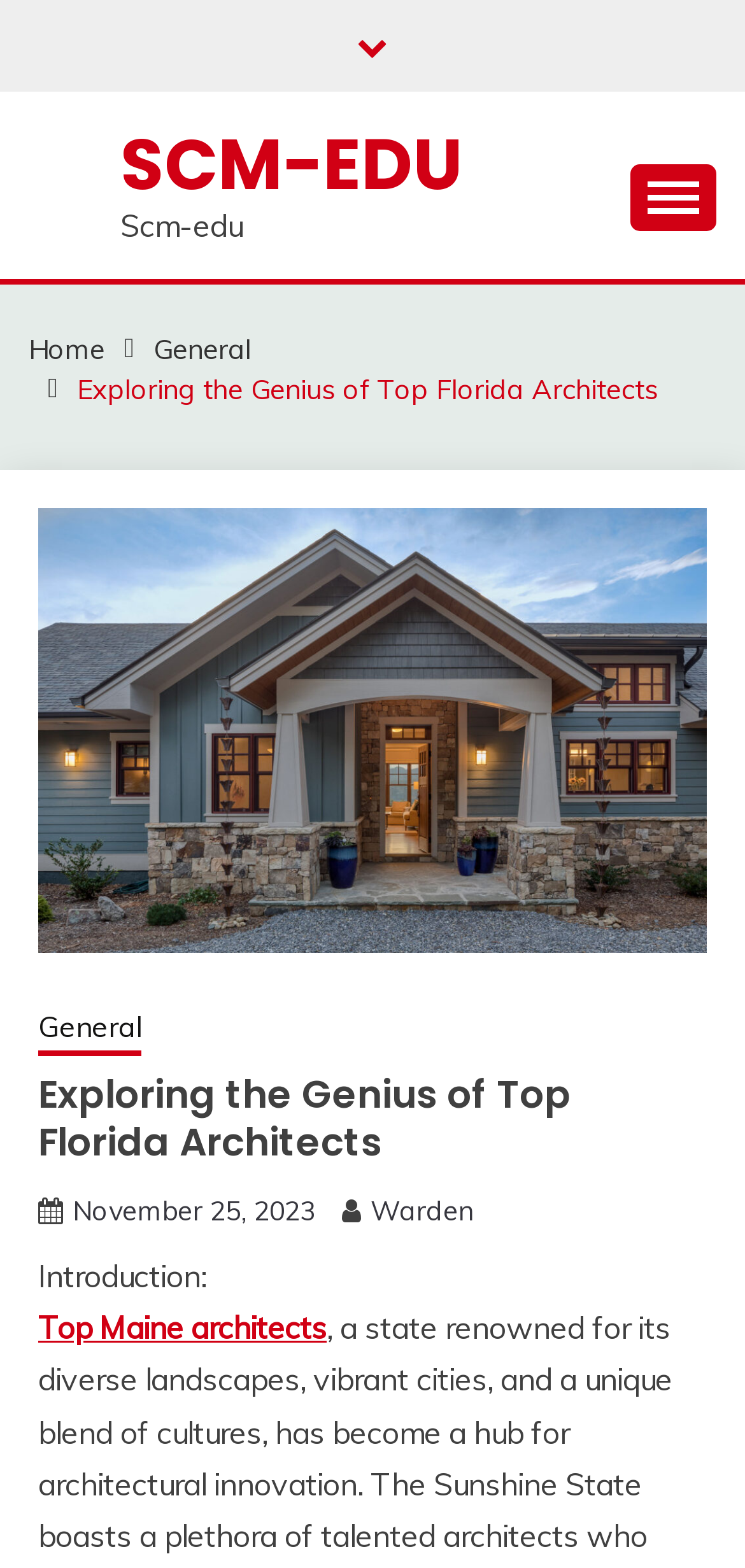Can you find the bounding box coordinates of the area I should click to execute the following instruction: "Contact us at 01483 521521"?

None